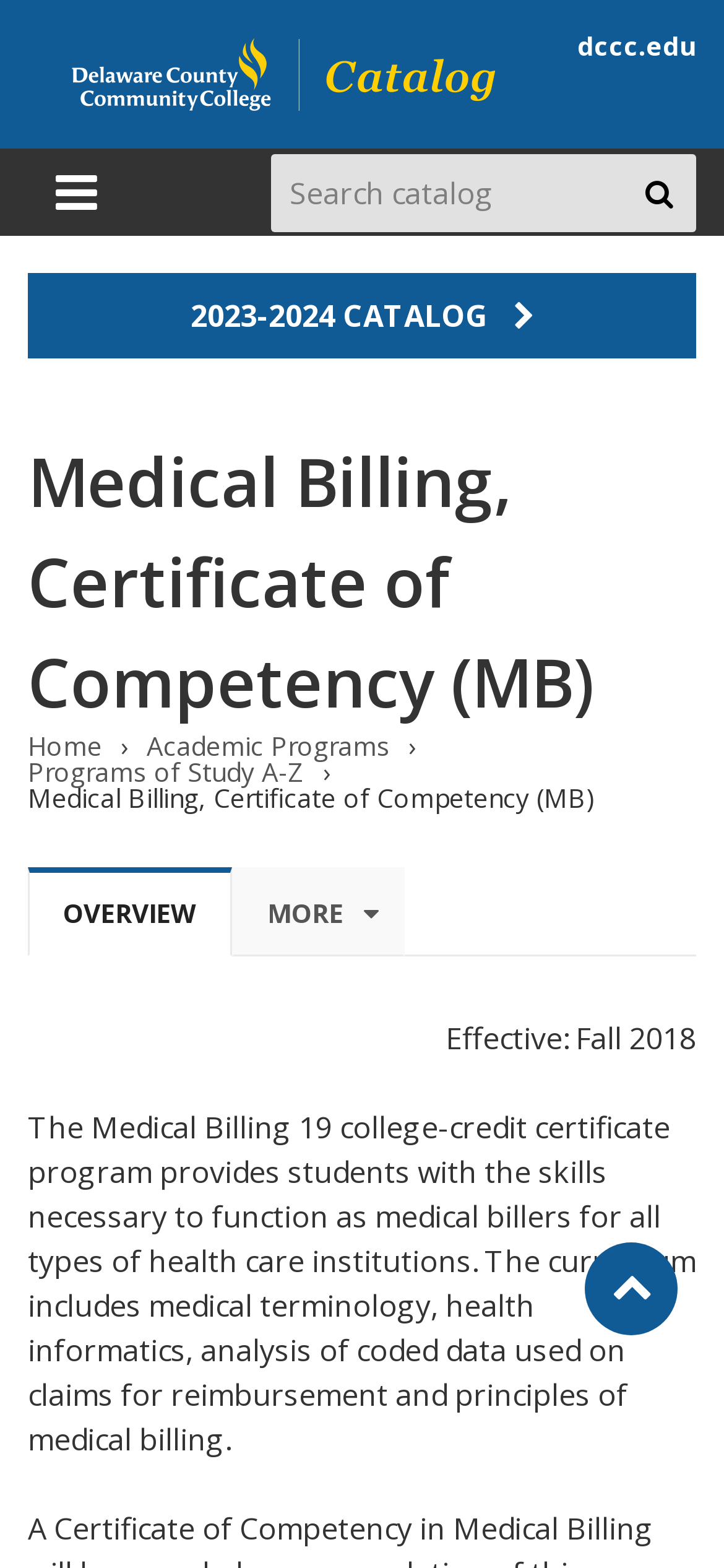Please respond in a single word or phrase: 
What is the effective date of the program?

Fall 2018